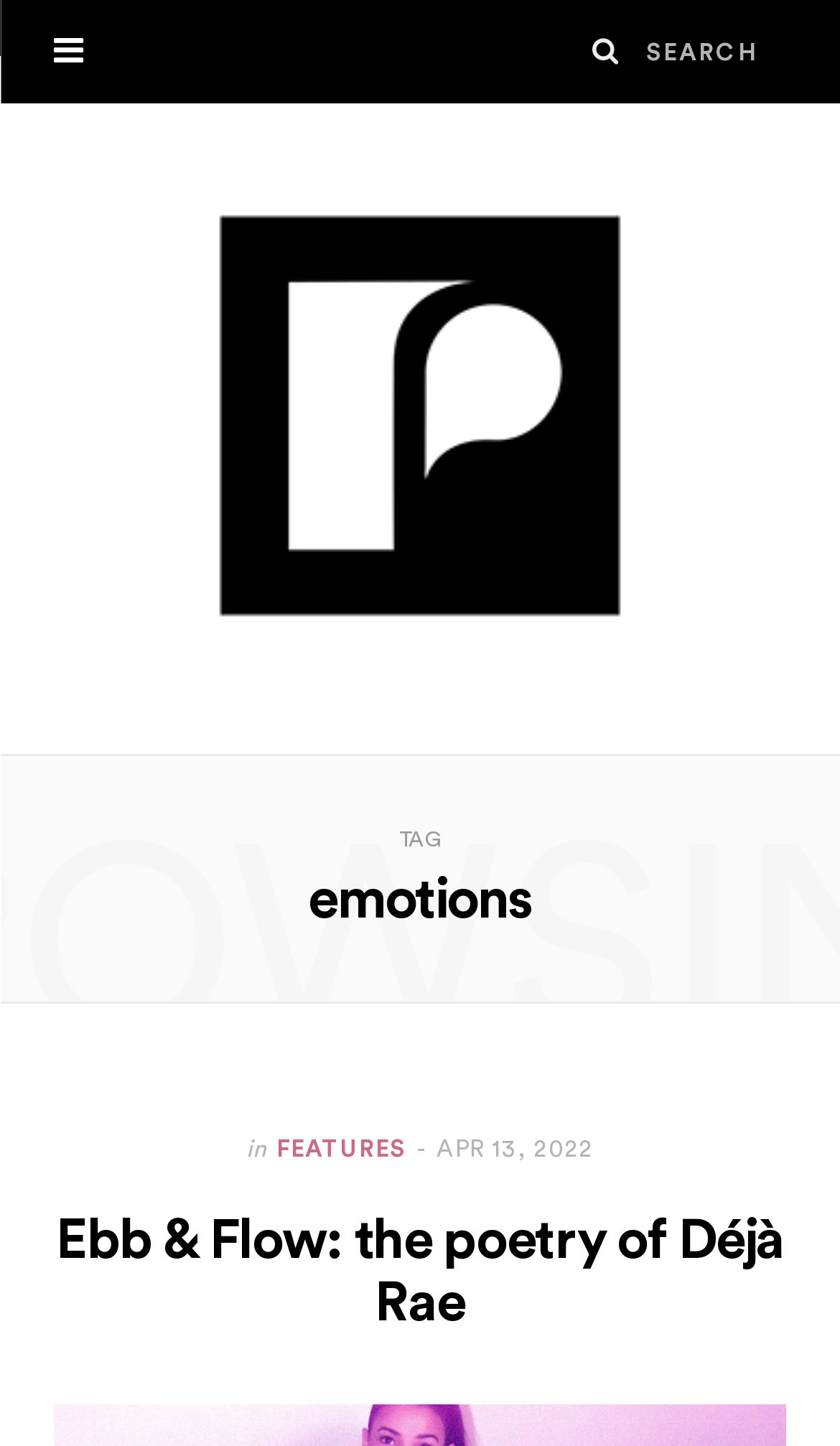Give a concise answer using one word or a phrase to the following question:
What is the date of the article 'Ebb & Flow: the poetry of Déjà Rae'?

APR 13, 2022